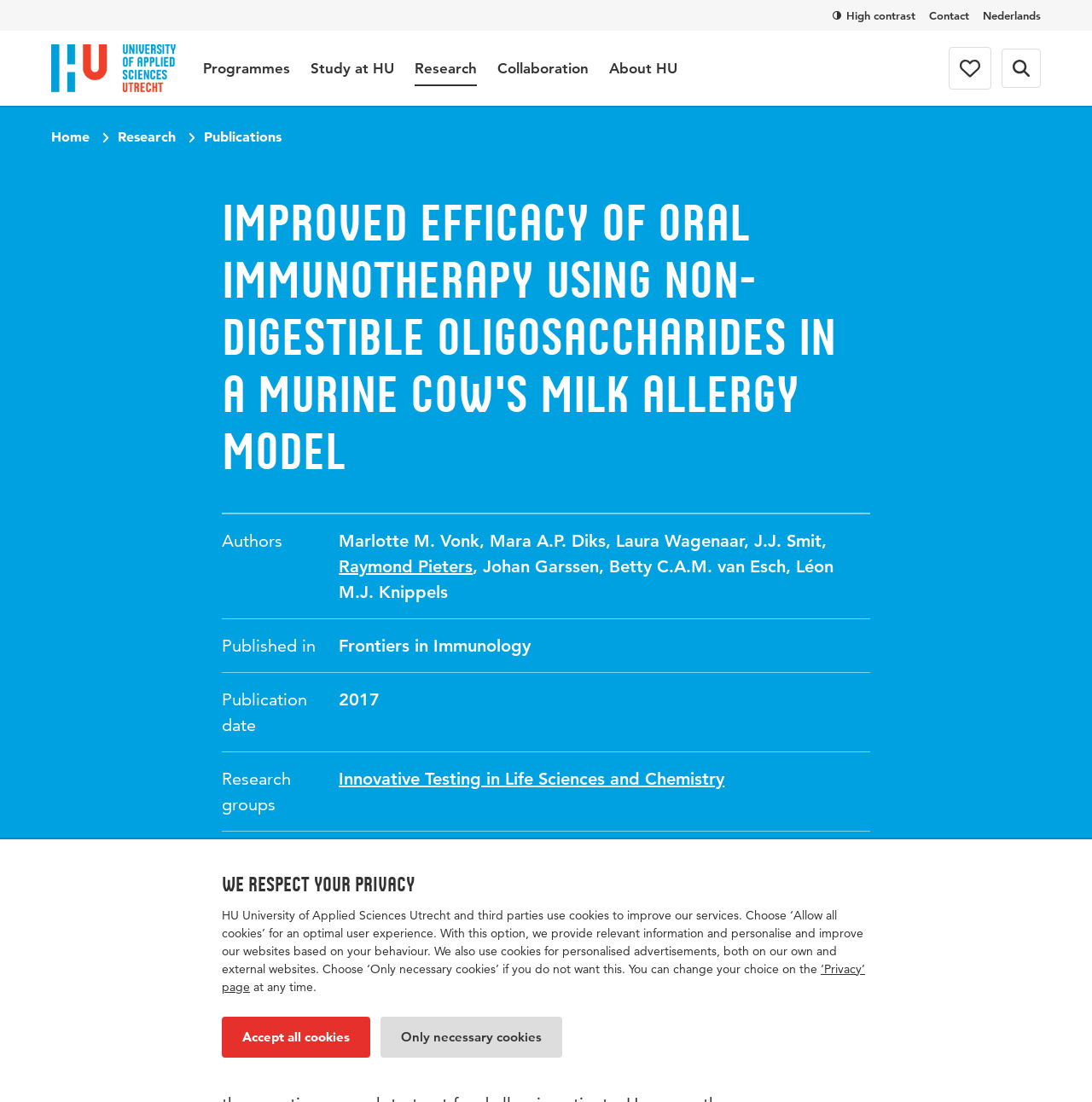Use a single word or phrase to answer this question: 
What type of publication is it?

Article